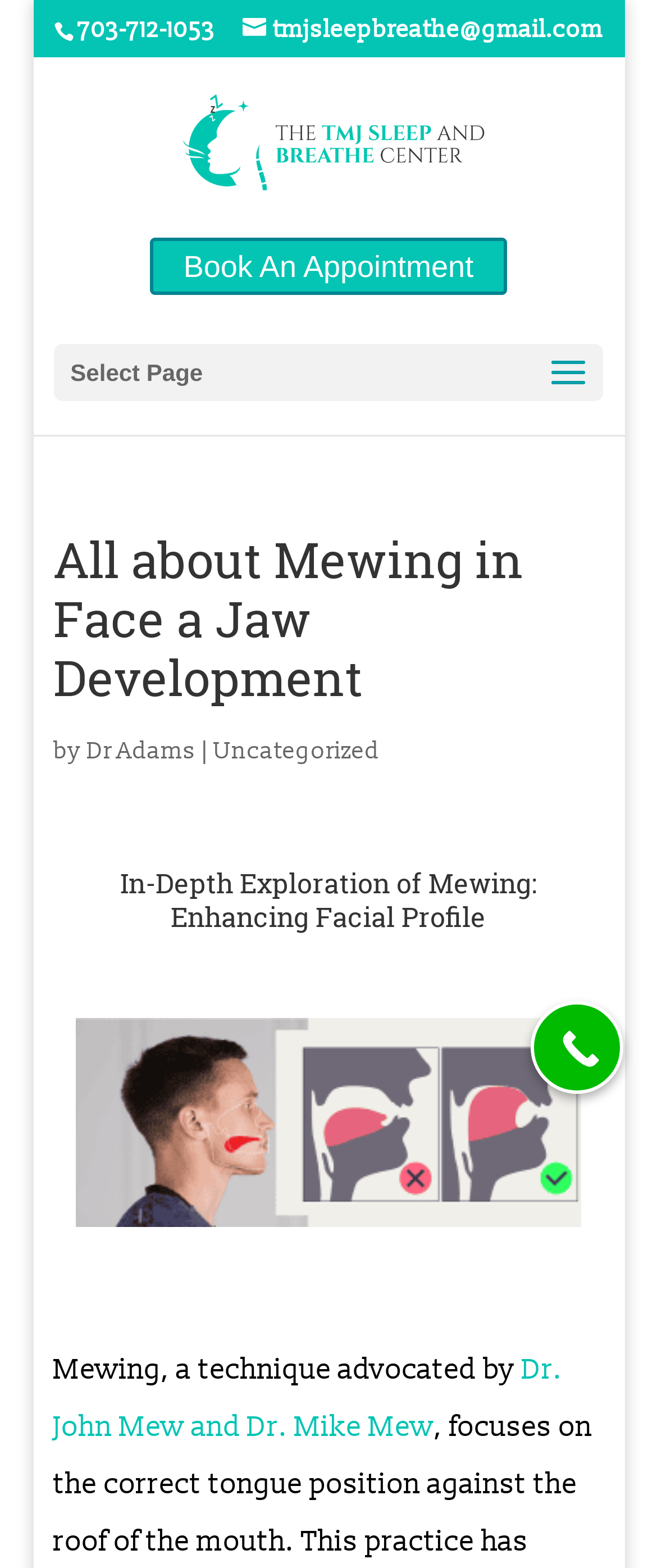Respond concisely with one word or phrase to the following query:
What is the name of the center?

TMJ Sleep Apnea and Breathe Center